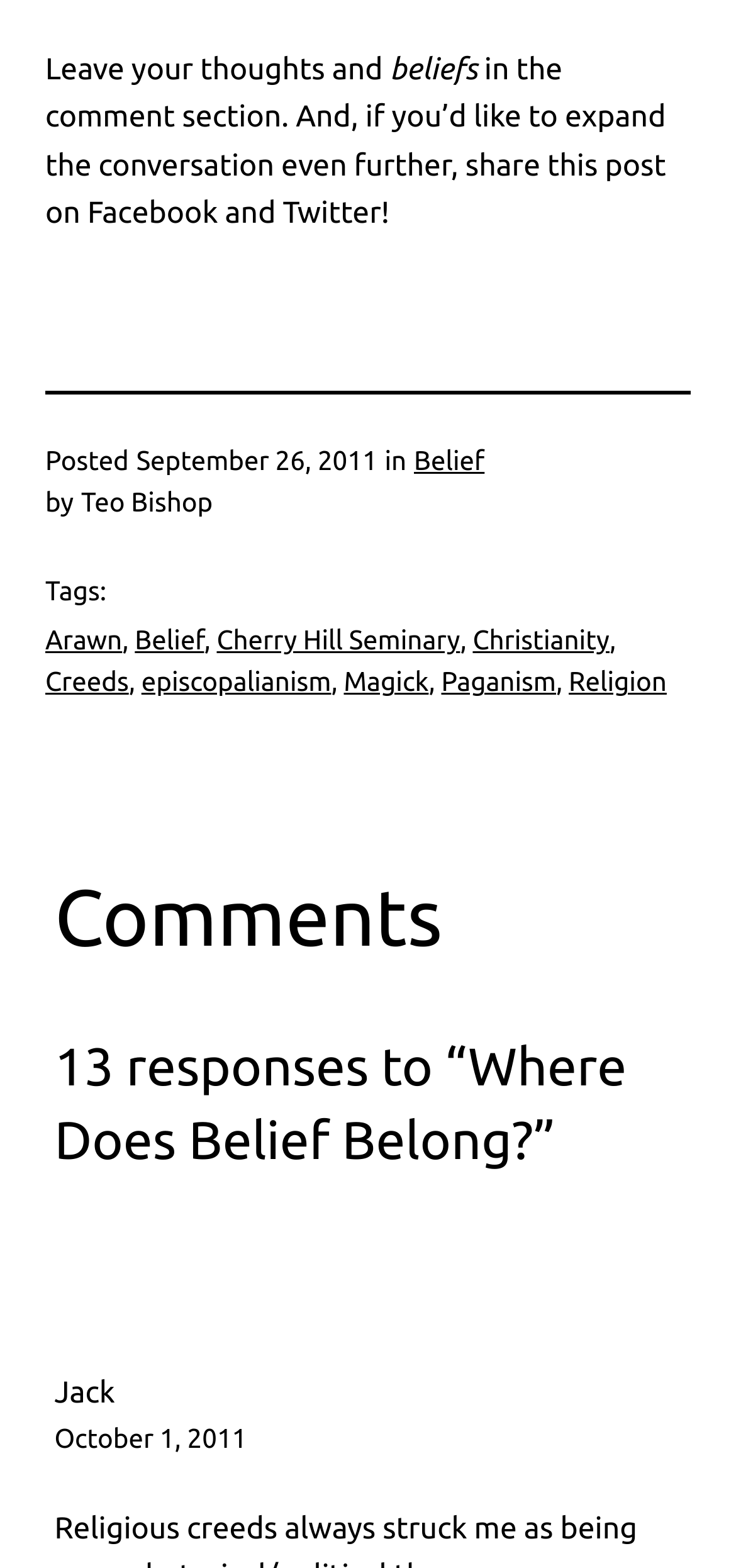What is the title of the comments section?
Using the information from the image, provide a comprehensive answer to the question.

The title of the comments section is 'Comments', which is a heading that appears above the list of comments.